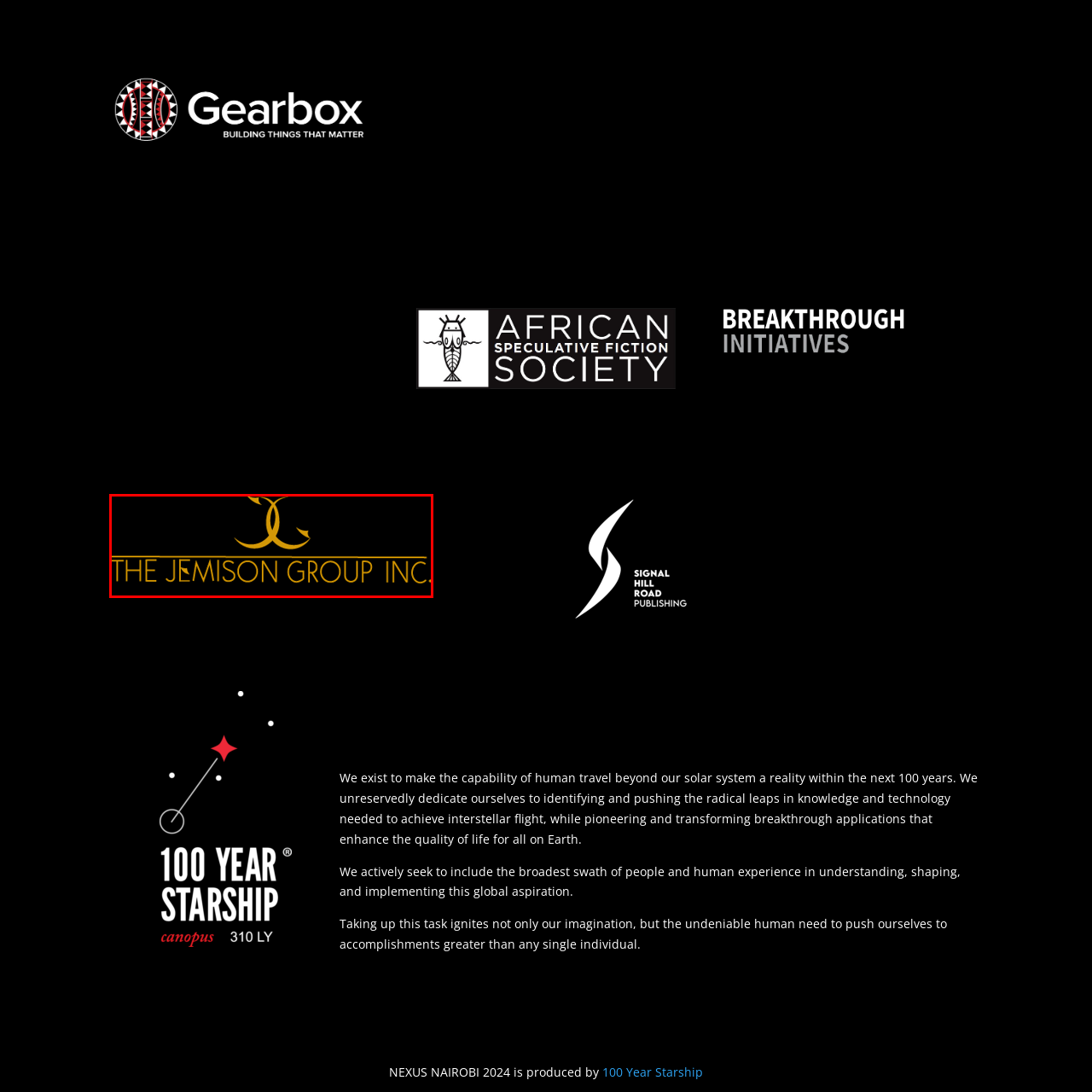Examine the segment of the image contained within the black box and respond comprehensively to the following question, based on the visual content: 
What is emphasized by the bold, refined font?

The caption states that the company's name is presented in a bold, refined font, emphasizing its professional identity, which suggests that the bold font is used to highlight the company's professional image.